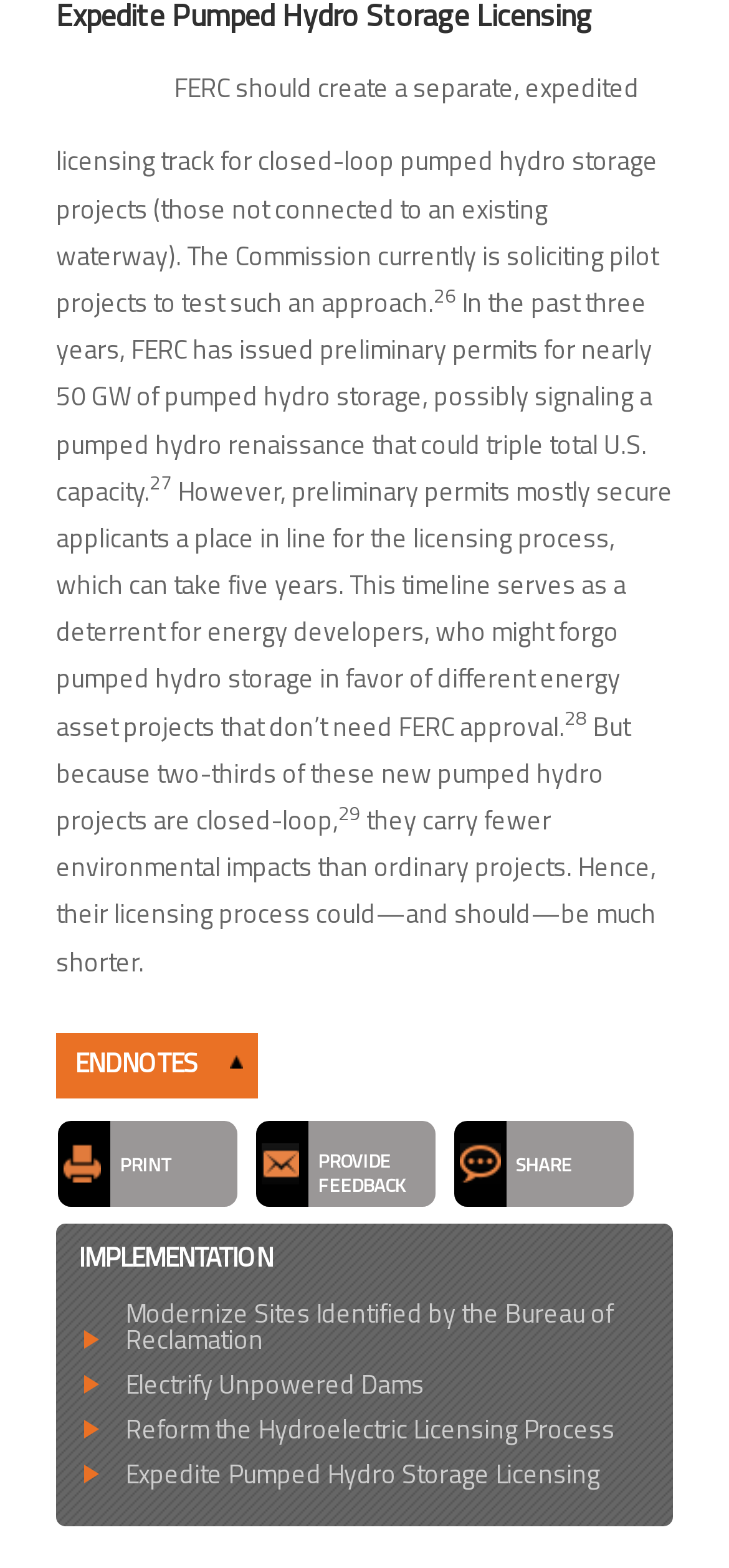Please provide a short answer using a single word or phrase for the question:
How many GW of pumped hydro storage has FERC issued permits for?

nearly 50 GW